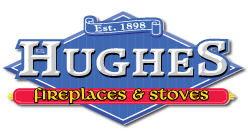Use the information in the screenshot to answer the question comprehensively: What is written on the small scroll-like banner?

At the top of the diamond-shaped logo, there is a small scroll-like banner that features the text 'Est. 1898'. This banner is a nod to the company's founding year and serves as a visual representation of its long history and legacy.